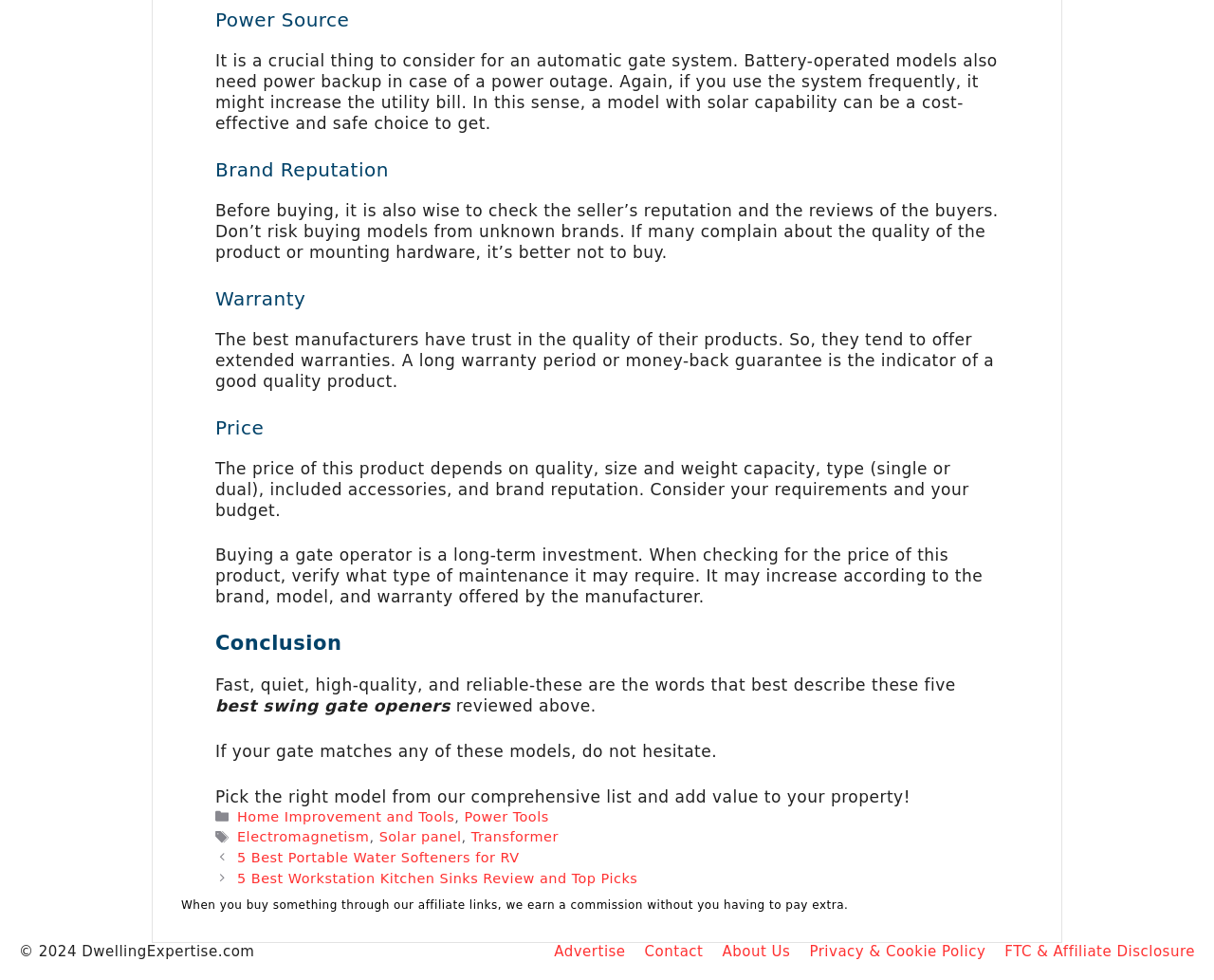Find the bounding box coordinates of the area that needs to be clicked in order to achieve the following instruction: "Click on 'Electromagnetism'". The coordinates should be specified as four float numbers between 0 and 1, i.e., [left, top, right, bottom].

[0.195, 0.853, 0.304, 0.869]